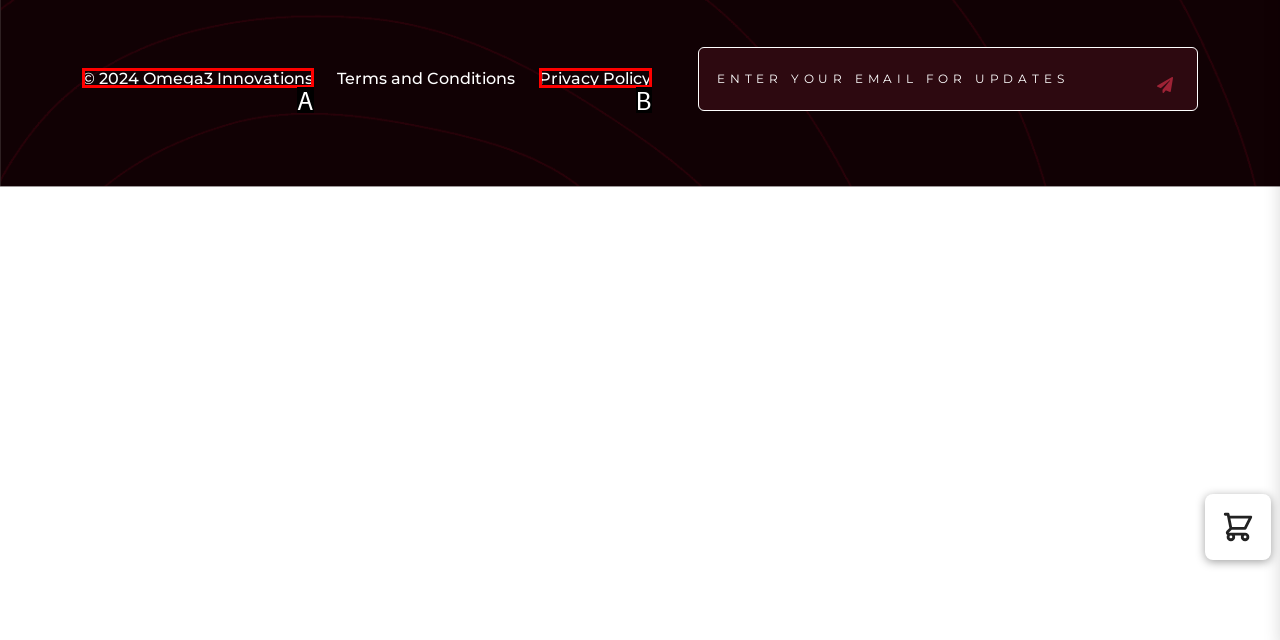Which lettered option matches the following description: © 2024 Omega3 Innovations
Provide the letter of the matching option directly.

A